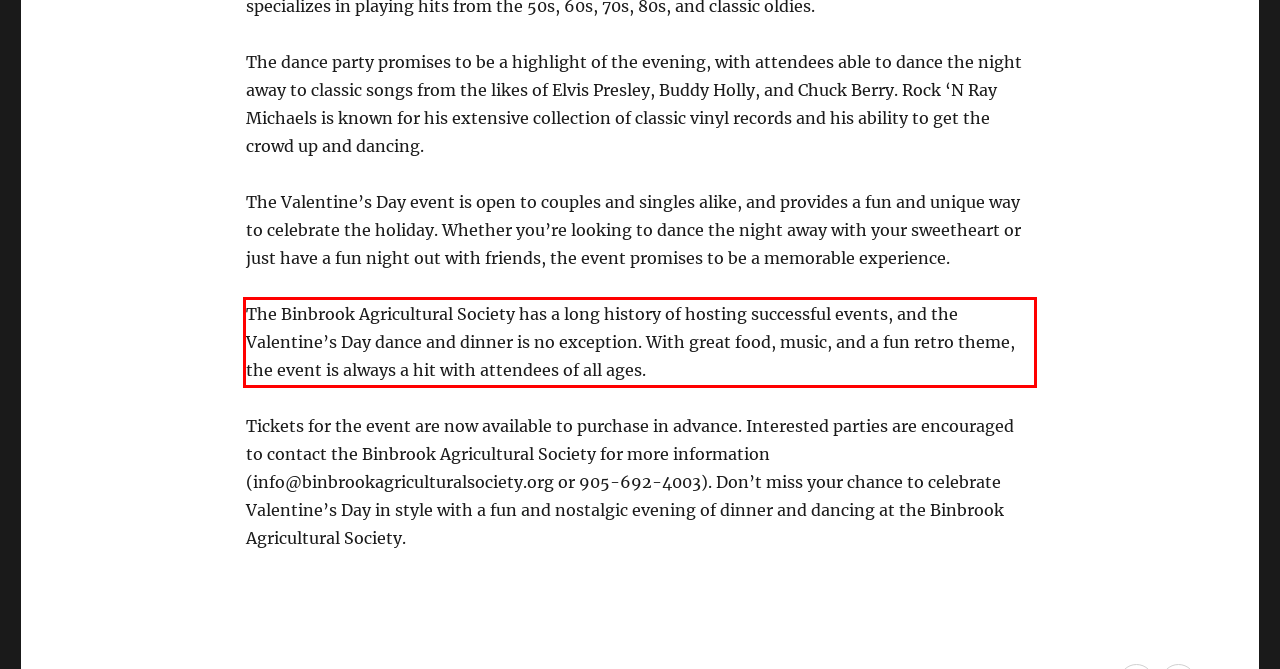Please perform OCR on the text content within the red bounding box that is highlighted in the provided webpage screenshot.

The Binbrook Agricultural Society has a long history of hosting successful events, and the Valentine’s Day dance and dinner is no exception. With great food, music, and a fun retro theme, the event is always a hit with attendees of all ages.